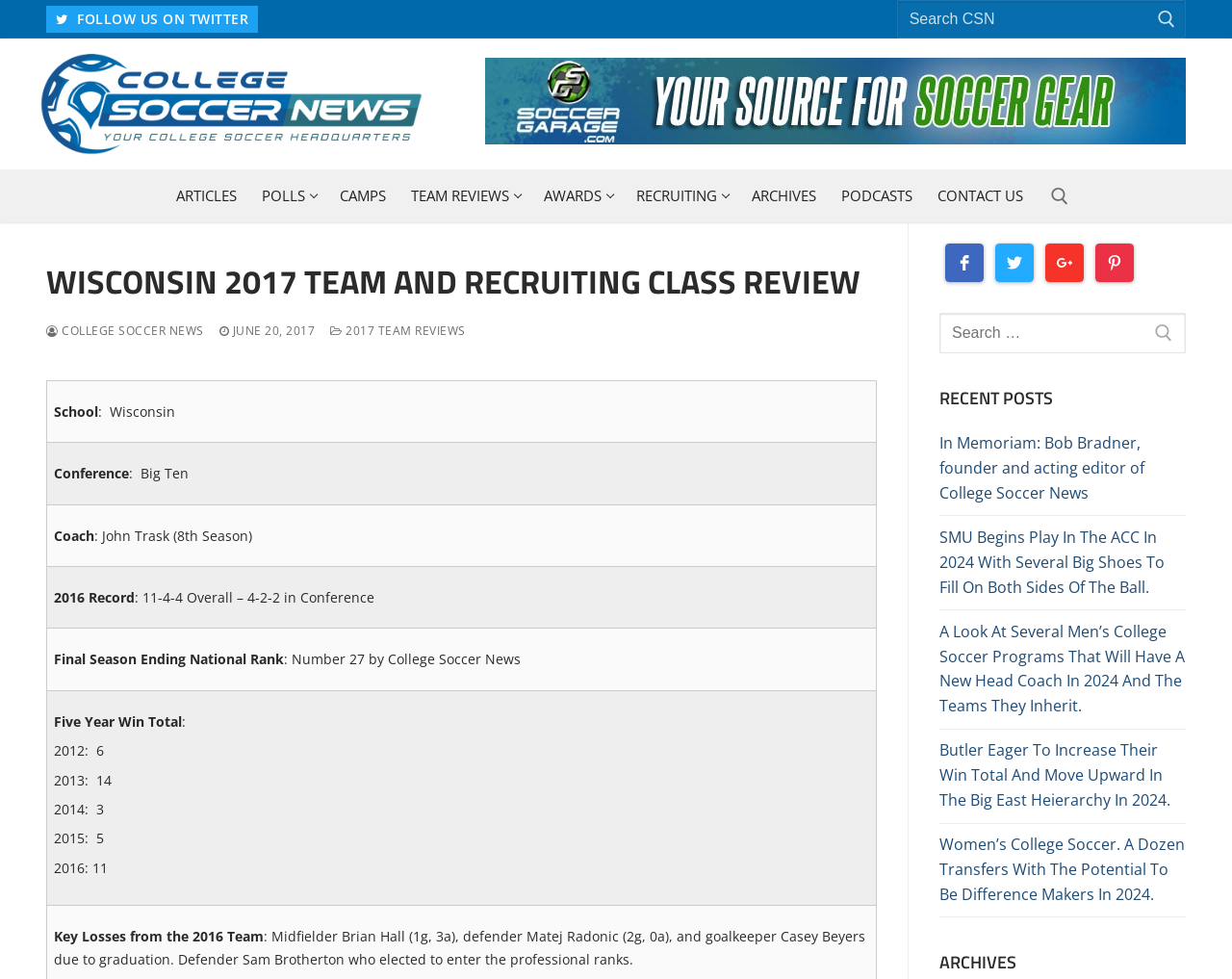Locate the bounding box coordinates of the clickable region to complete the following instruction: "Submit a request."

None